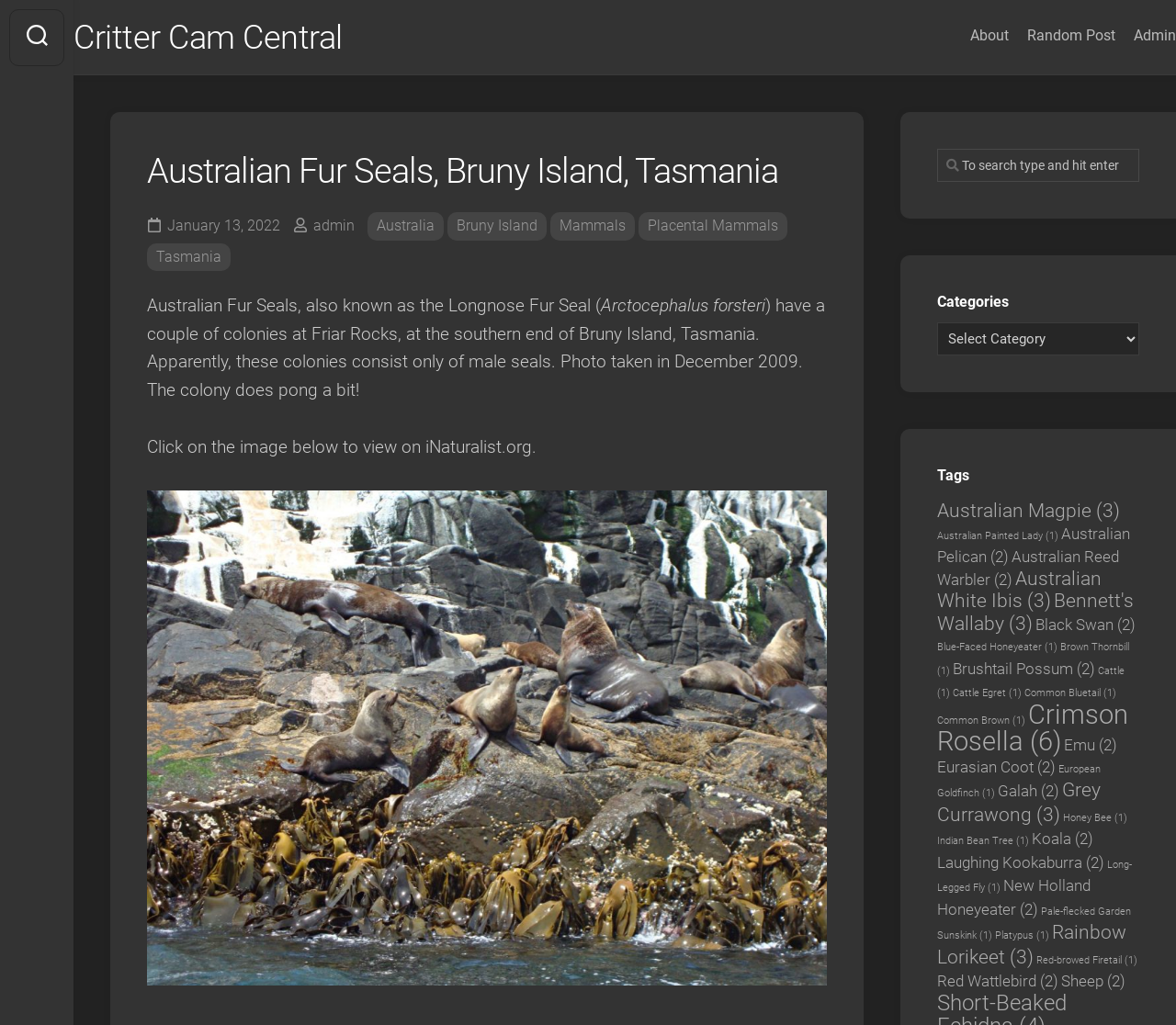Please locate the bounding box coordinates of the element that should be clicked to achieve the given instruction: "Click on the 'About' link".

[0.794, 0.026, 0.827, 0.044]